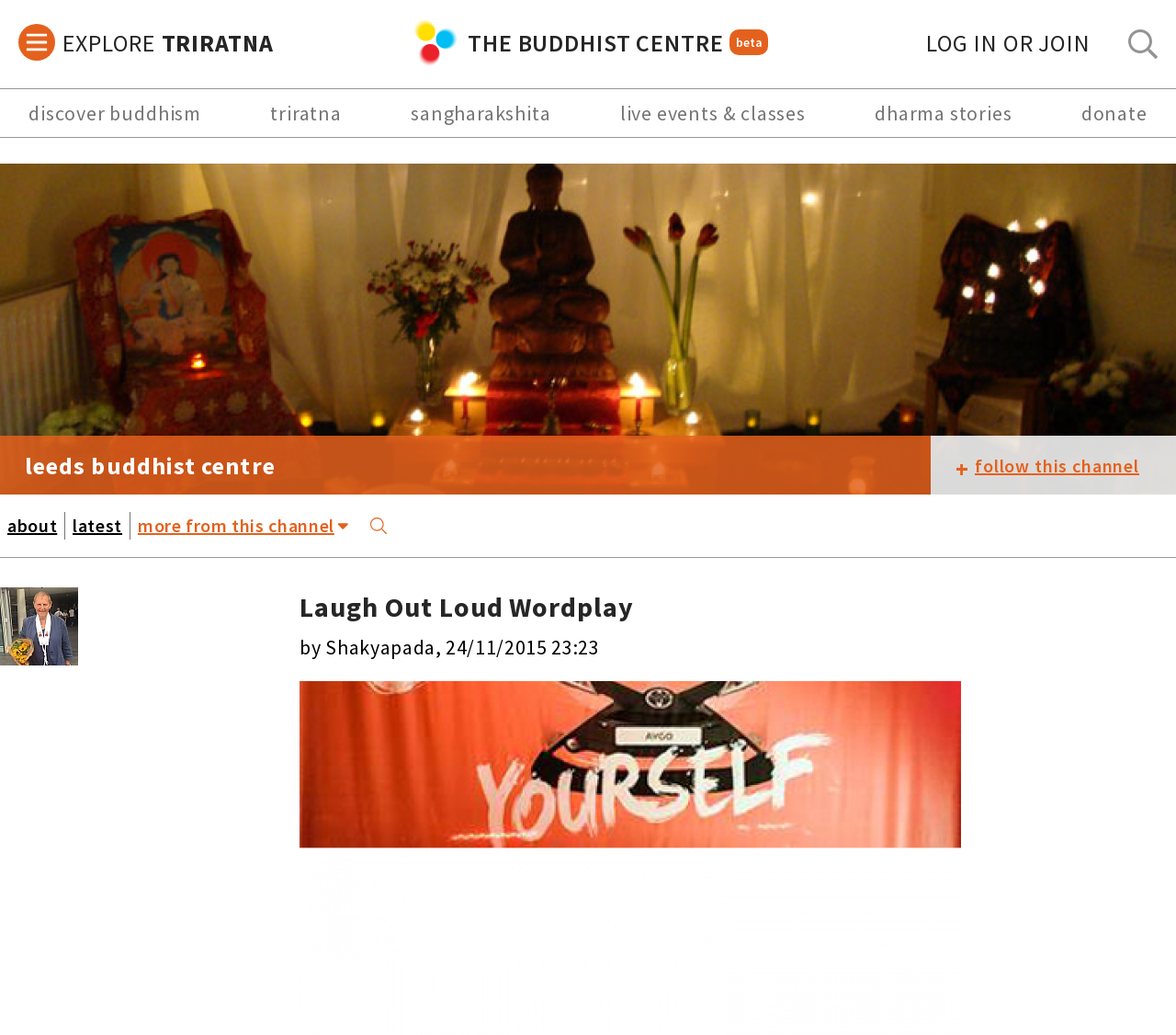Please determine the bounding box of the UI element that matches this description: discover buddhism. The coordinates should be given as (top-left x, top-left y, bottom-right x, bottom-right y), with all values between 0 and 1.

[0.016, 0.086, 0.18, 0.132]